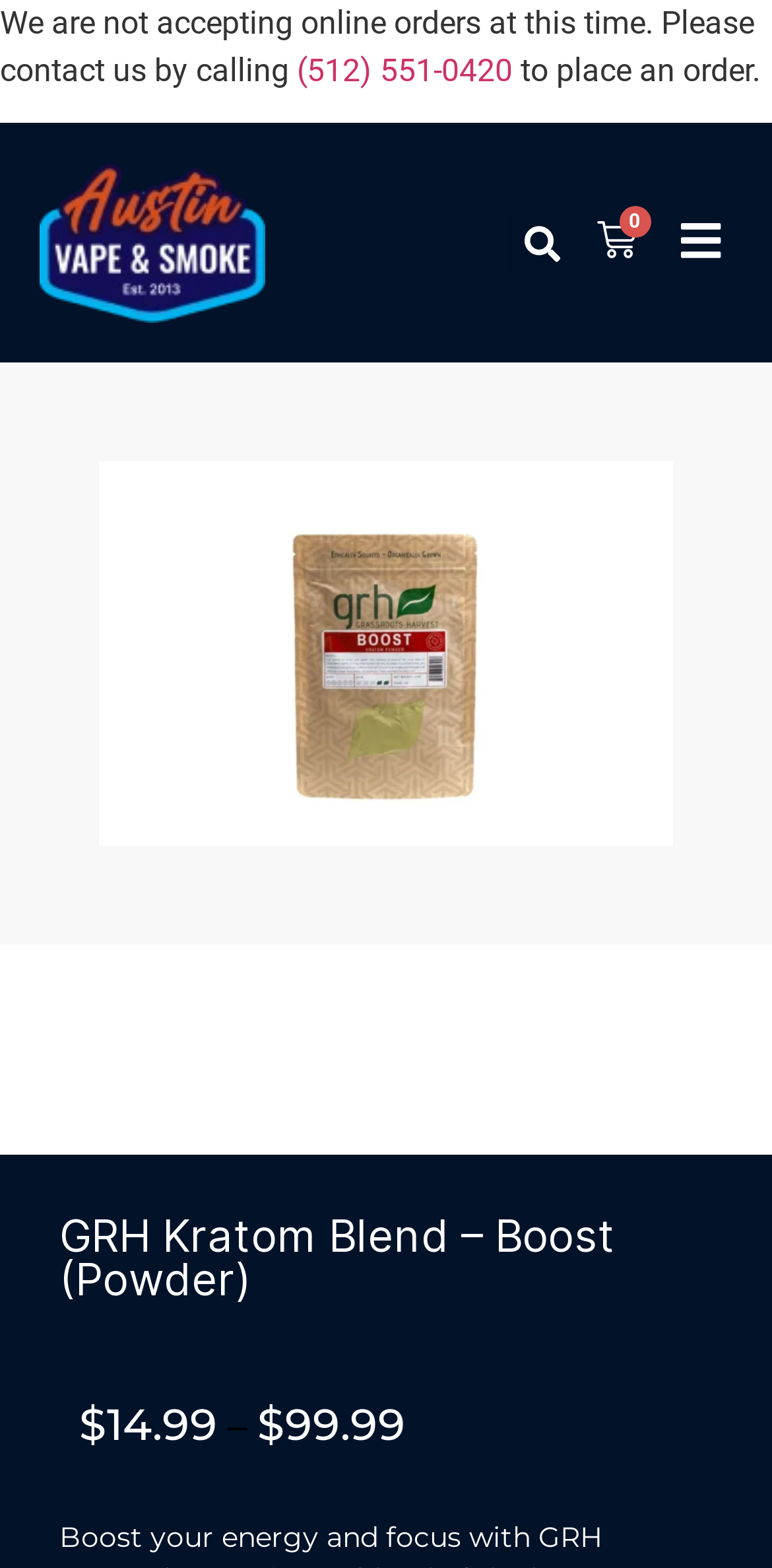Locate the UI element described by (512) 551-0420 and provide its bounding box coordinates. Use the format (top-left x, top-left y, bottom-right x, bottom-right y) with all values as floating point numbers between 0 and 1.

[0.385, 0.033, 0.664, 0.057]